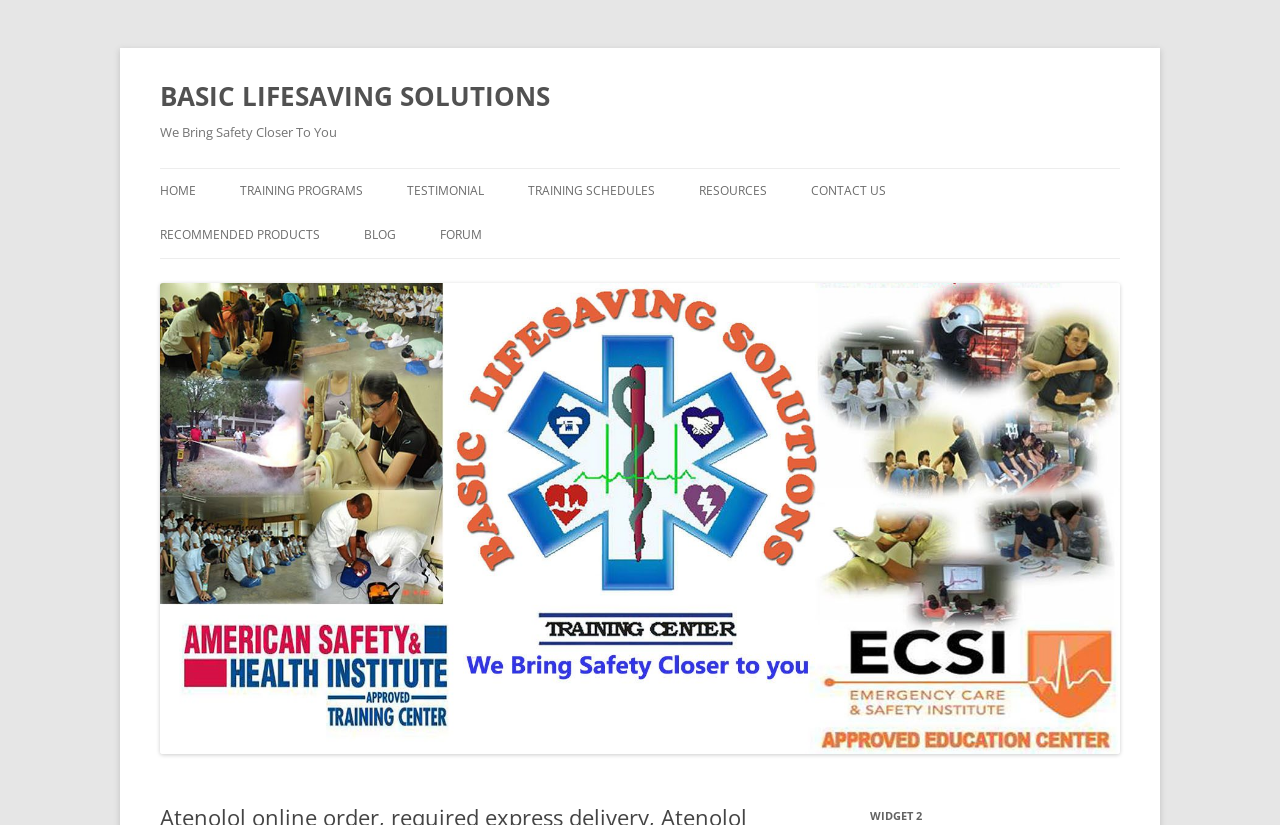What is the topic of the forum?
Please provide a comprehensive answer based on the details in the screenshot.

The topic of the forum can be inferred from the links provided under the 'FORUM' section. The links include 'INTRODUCE YOURSELF', 'GENERAL DISCUSSIONS', 'HEALTH AND SAFETY', and others, suggesting that the forum covers a wide range of topics.